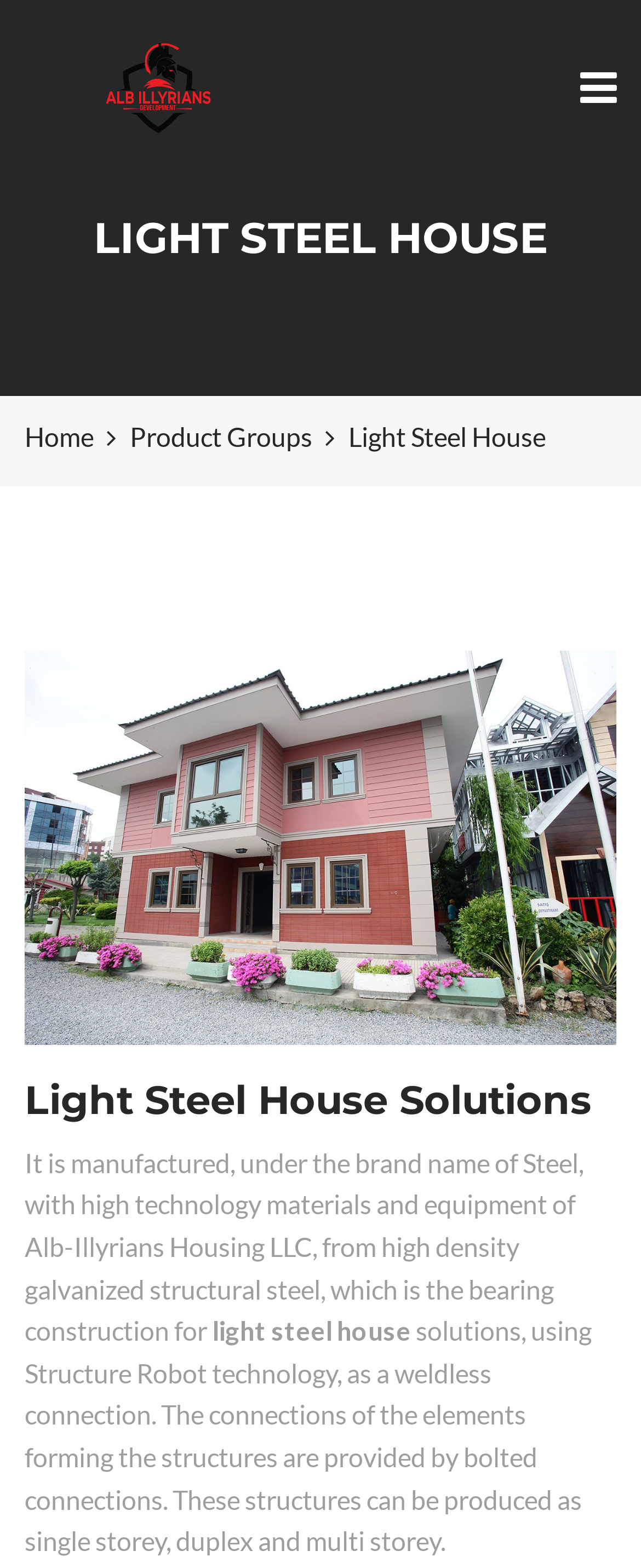Use one word or a short phrase to answer the question provided: 
What is the technology used in the light steel house solutions?

Structure Robot technology